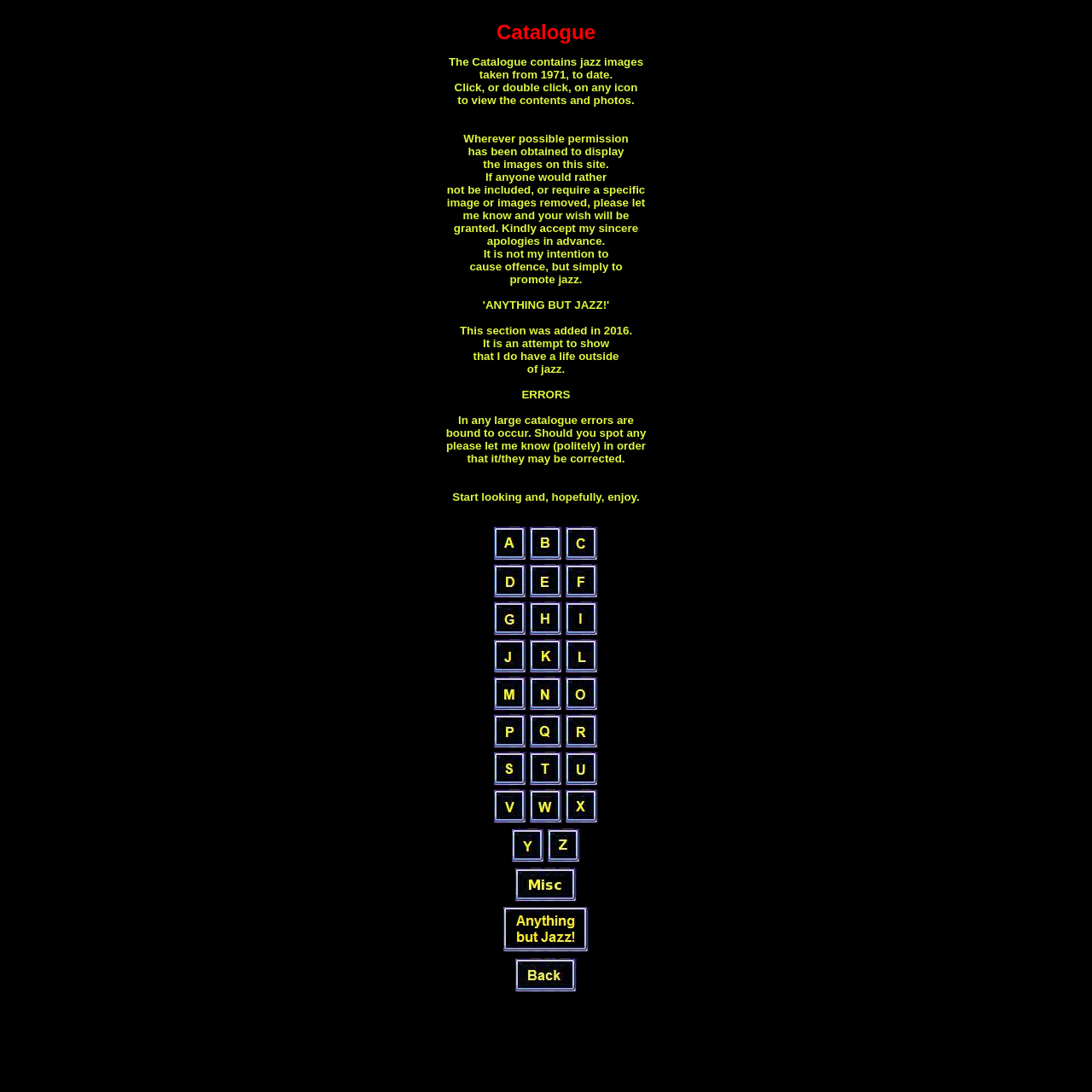Construct a thorough caption encompassing all aspects of the webpage.

The webpage is a photography portfolio by Brian O'Connor, with a focus on jazz images. At the top, there is a heading that provides an introduction to the catalogue, explaining that it contains jazz images taken from 1971 to date. The heading also includes a note about obtaining permission to display the images and a request to report any errors.

Below the heading, there is a table with multiple rows, each containing three cells. Each cell contains a link with an associated image. The images are likely thumbnails of the photographs in the catalogue. The table takes up most of the page, with multiple rows of images.

The images are arranged in a grid-like structure, with three images per row. The images are evenly spaced and aligned, with a consistent layout throughout the table. The table appears to be the main content of the page, showcasing the photographer's work.

There is no prominent navigation menu or other UI elements on the page, suggesting that the focus is on the images themselves. The overall design is simple and clean, with a focus on showcasing the photography portfolio.